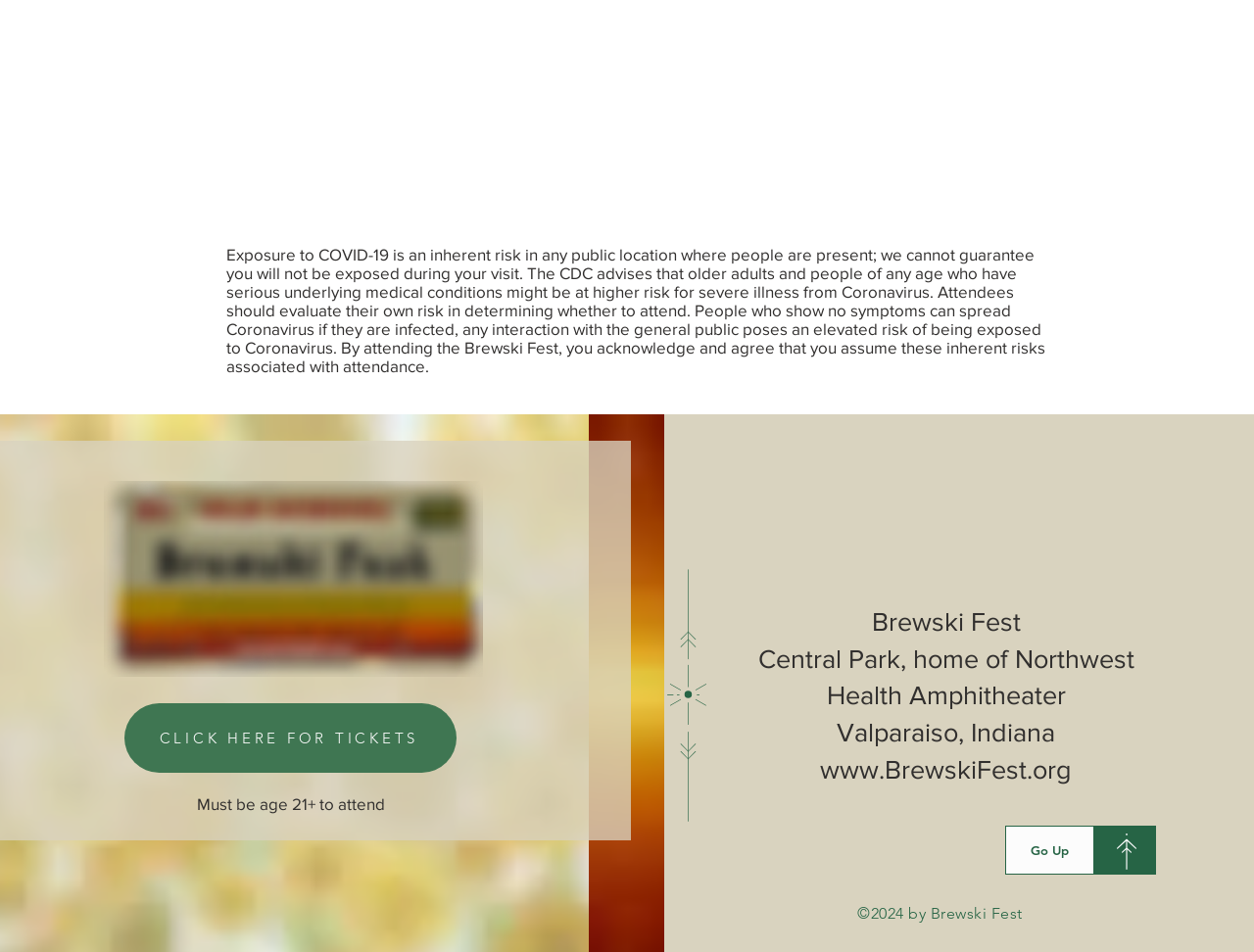Provide a short answer using a single word or phrase for the following question: 
What is the date of the Brewski Fest event?

Friday August 23, 2024